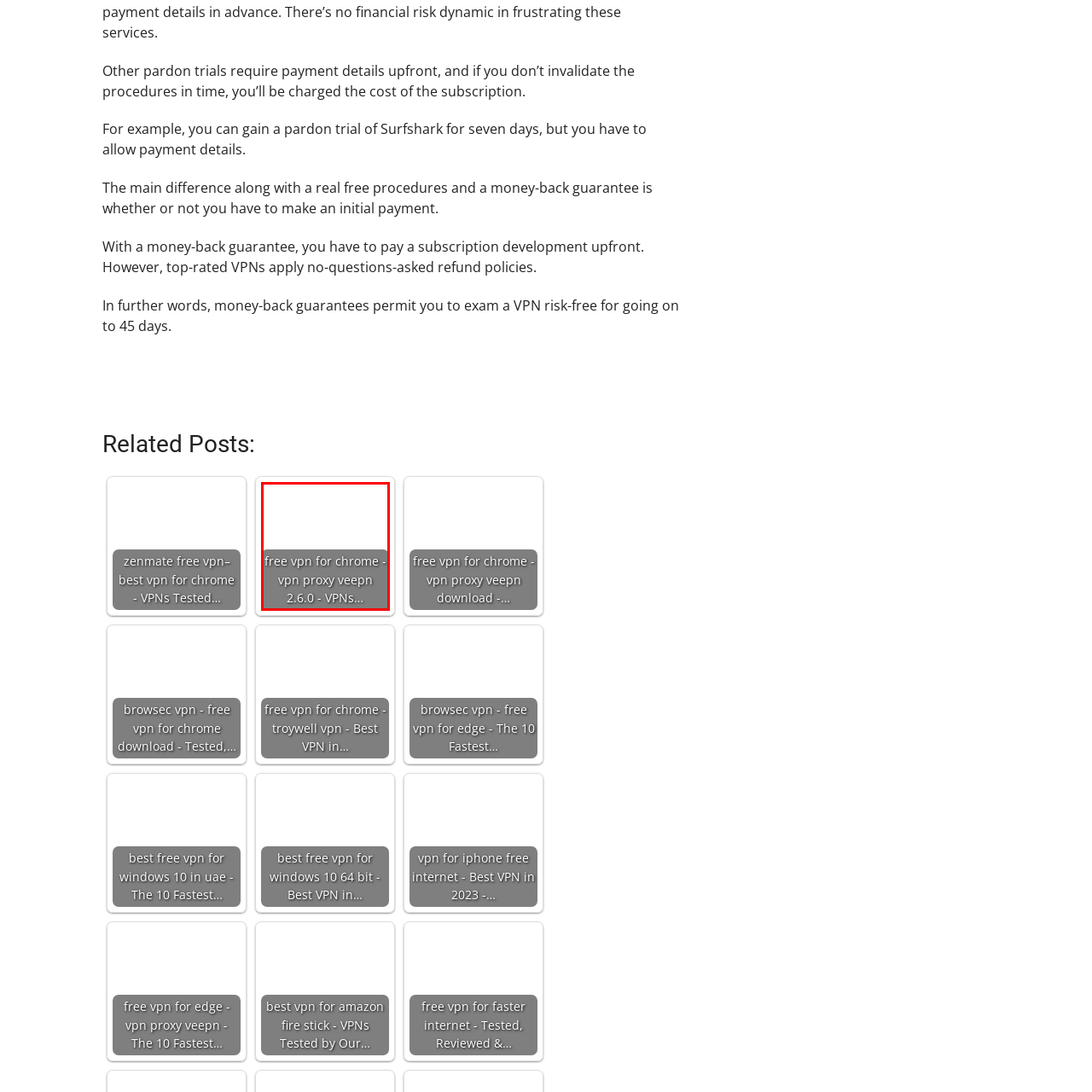Refer to the image within the red box and answer the question concisely with a single word or phrase: What browser is Veepn VPN service compatible with?

Chrome